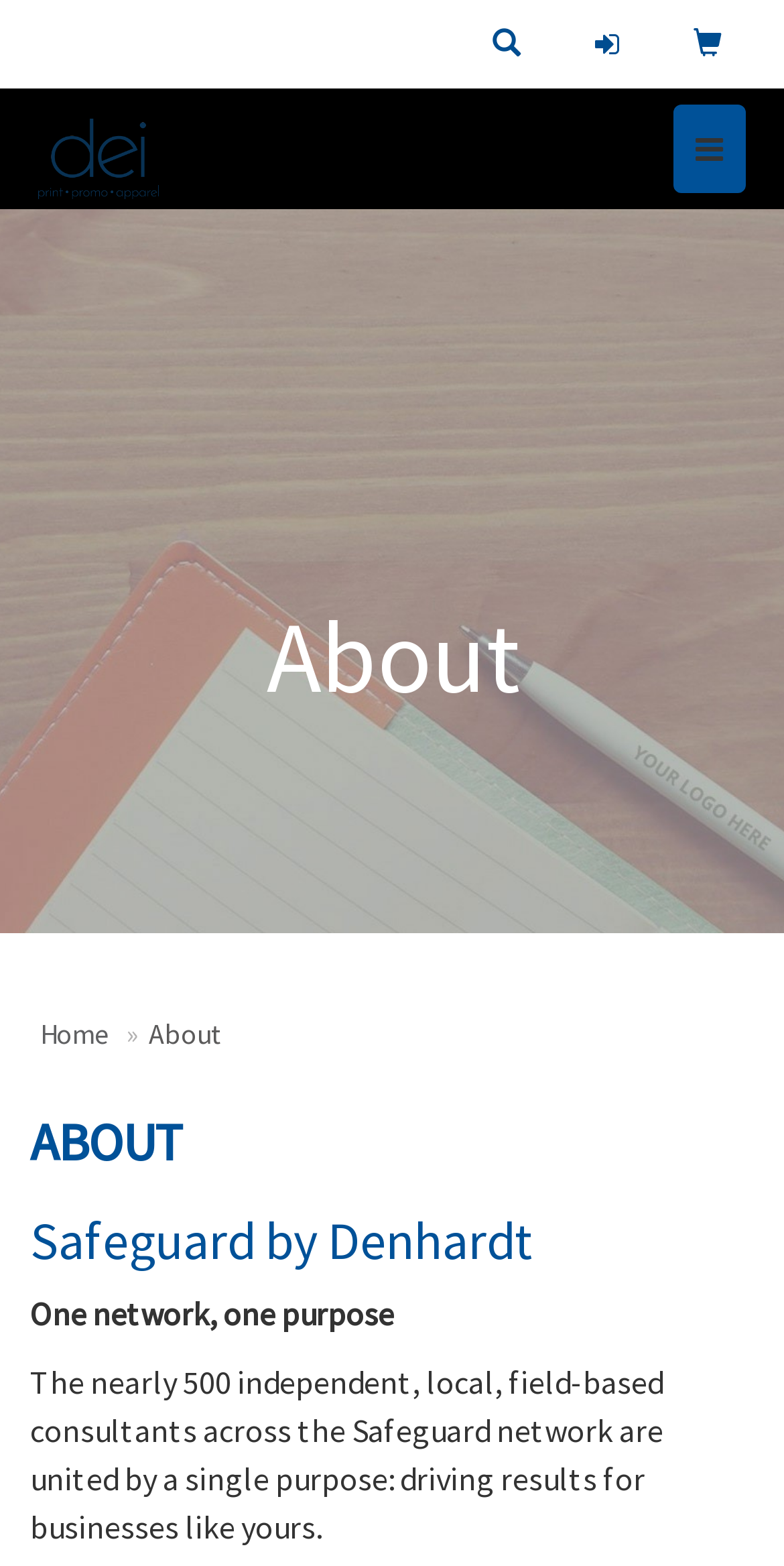What is the navigation button icon?
Examine the image and give a concise answer in one word or a short phrase.

